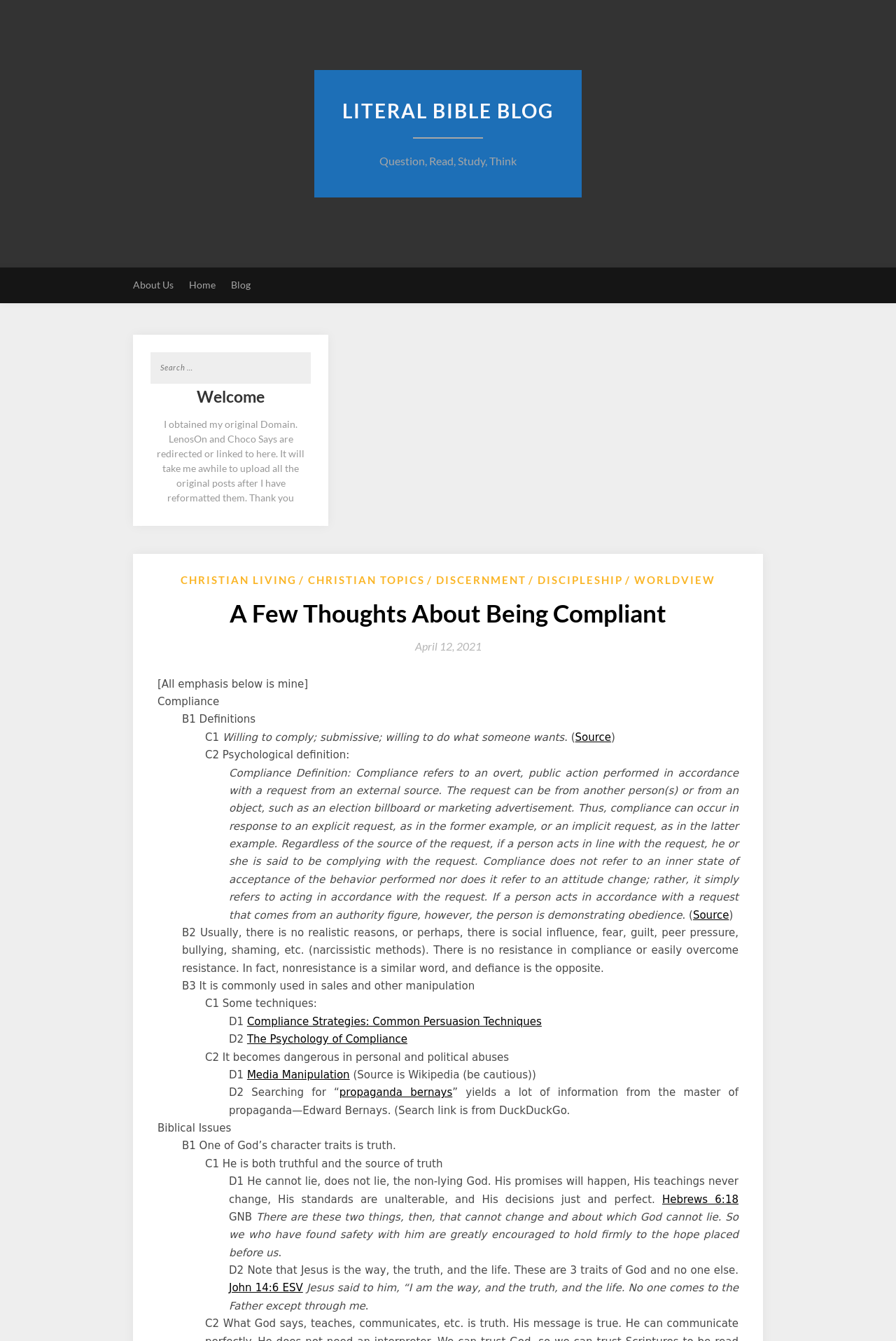Please locate the bounding box coordinates of the region I need to click to follow this instruction: "Read the blog post about being compliant".

[0.176, 0.444, 0.824, 0.47]